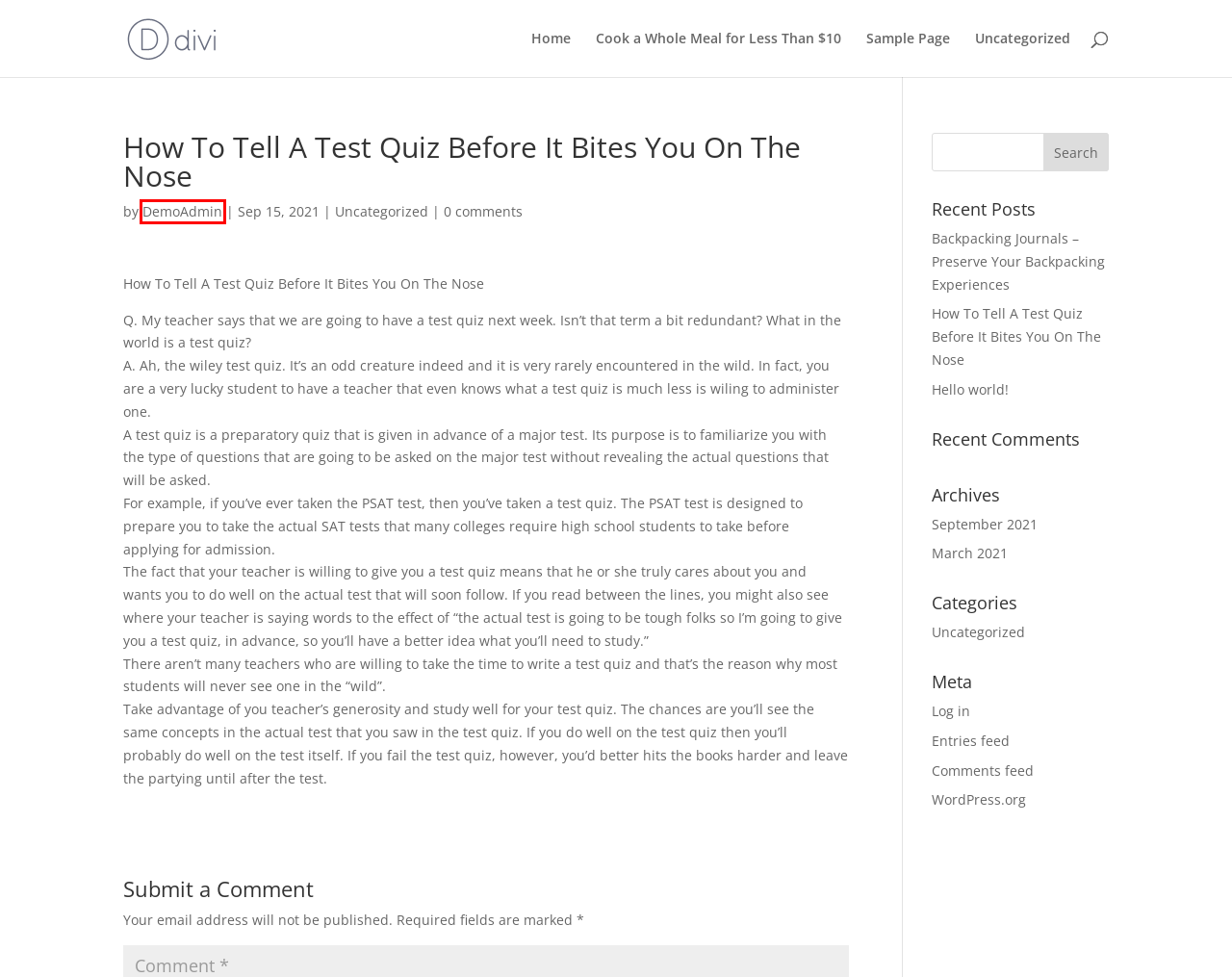Examine the screenshot of a webpage with a red bounding box around a specific UI element. Identify which webpage description best matches the new webpage that appears after clicking the element in the red bounding box. Here are the candidates:
A. Hello world! | RWP Demo Sites
B. Backpacking Journals – Preserve Your Backpacking Experiences | RWP Demo Sites
C. Blog Tool, Publishing Platform, and CMS – WordPress.org
D. DemoAdmin | RWP Demo Sites
E. Sample Page | RWP Demo Sites
F. Cook a Whole Meal for Less Than $10 | RWP Demo Sites
G. Uncategorized | RWP Demo Sites
H. RWP Demo Sites

D